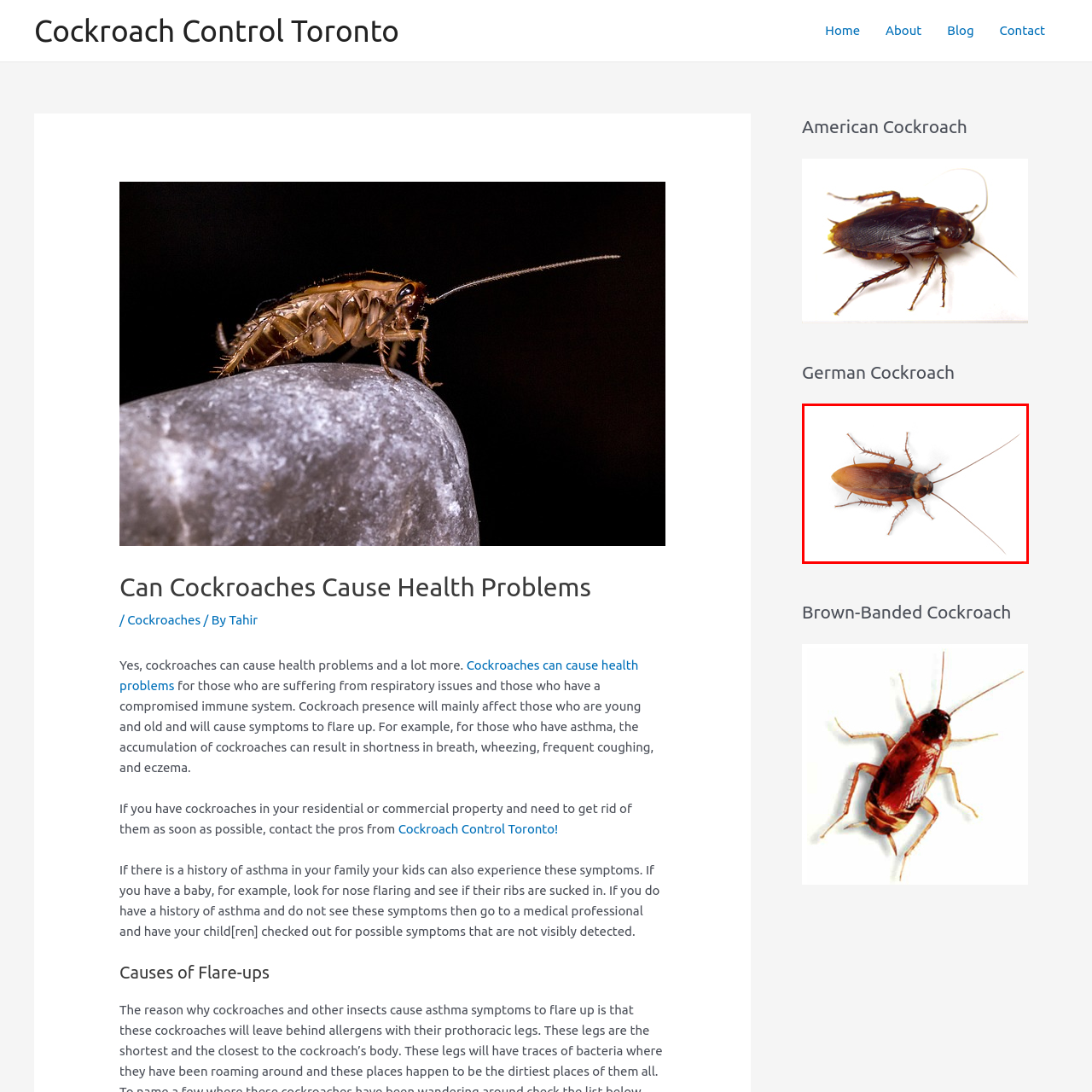Look at the image within the red outlined box, Why is it advisable to consult professionals for German cockroach infestations? Provide a one-word or brief phrase answer.

For effective pest control and significant health risks